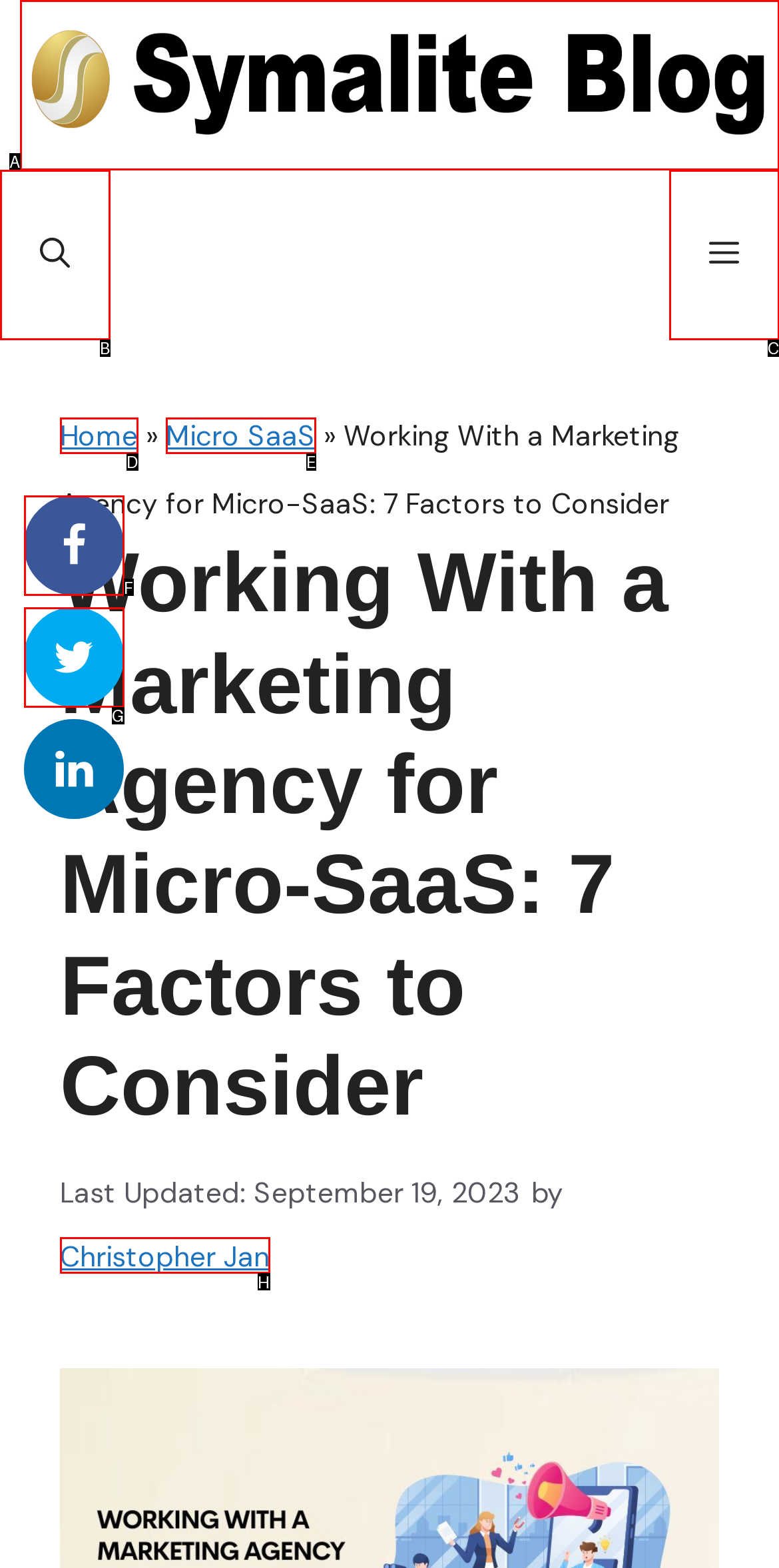Tell me which one HTML element I should click to complete the following task: Share on Facebook
Answer with the option's letter from the given choices directly.

F